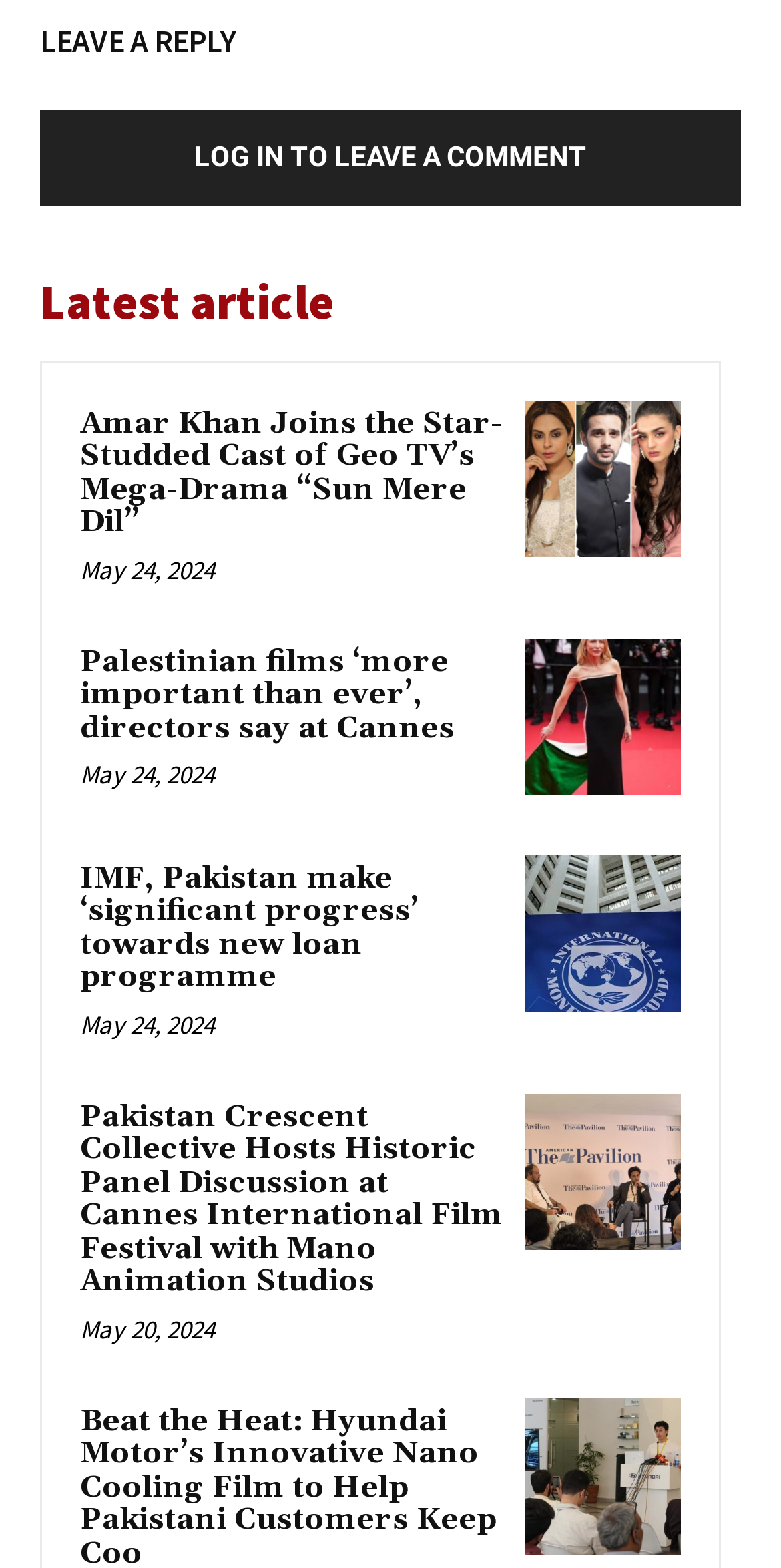Can you identify the bounding box coordinates of the clickable region needed to carry out this instruction: 'Log in to leave a comment'? The coordinates should be four float numbers within the range of 0 to 1, stated as [left, top, right, bottom].

[0.051, 0.07, 0.949, 0.131]